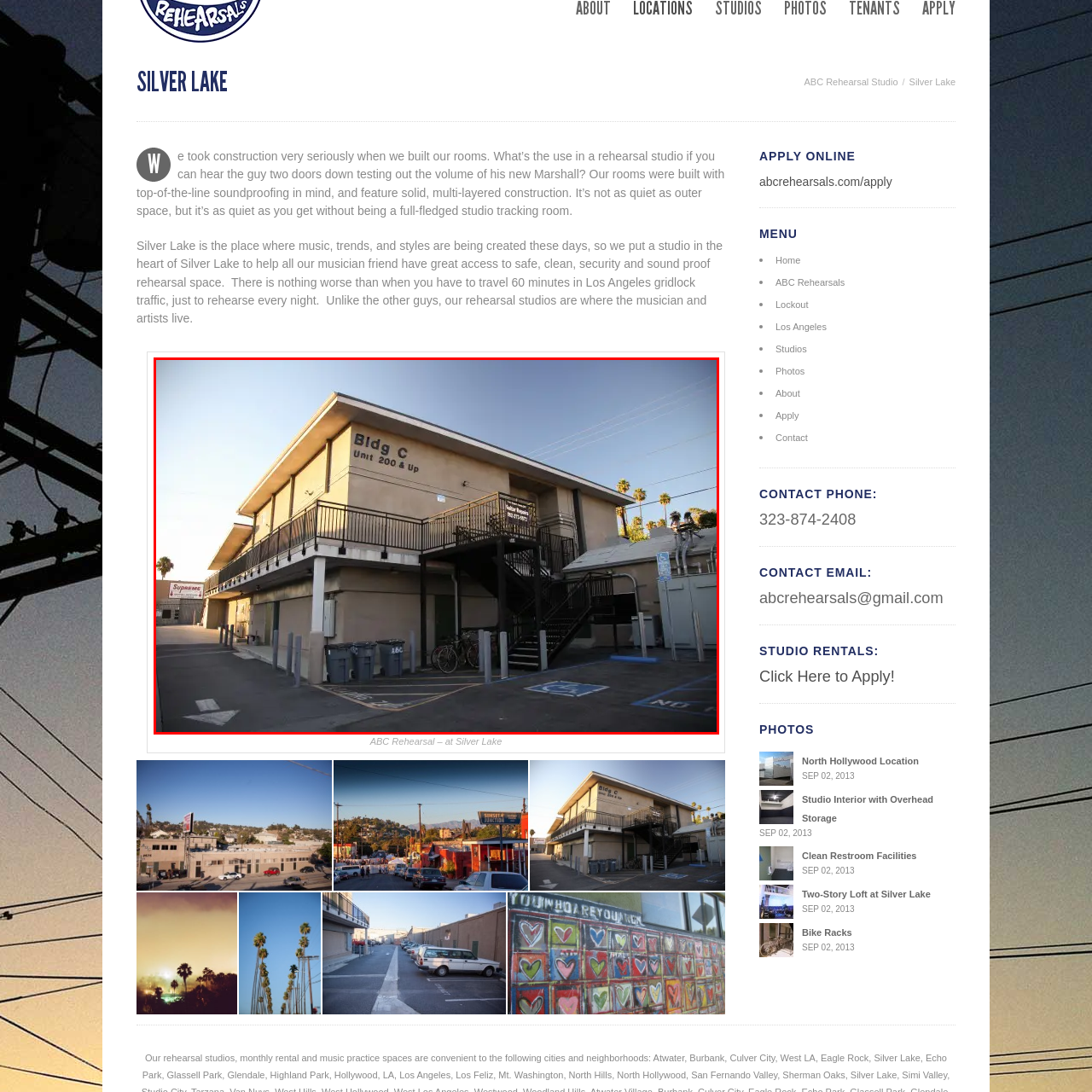Direct your attention to the zone enclosed by the orange box, How many floors does the building have? 
Give your response in a single word or phrase.

Two